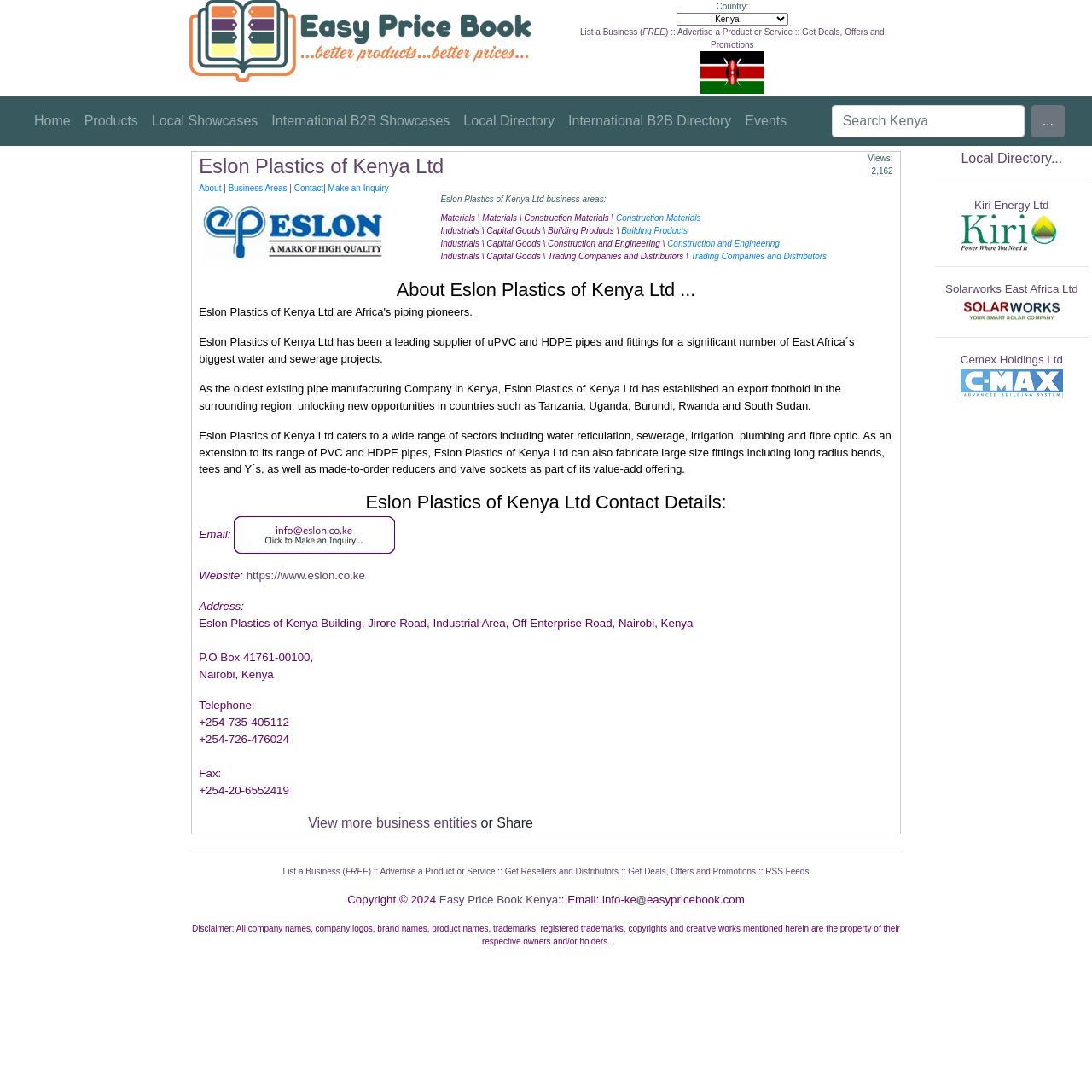Determine the main heading of the webpage and generate its text.

Eslon Plastics of Kenya Ltd